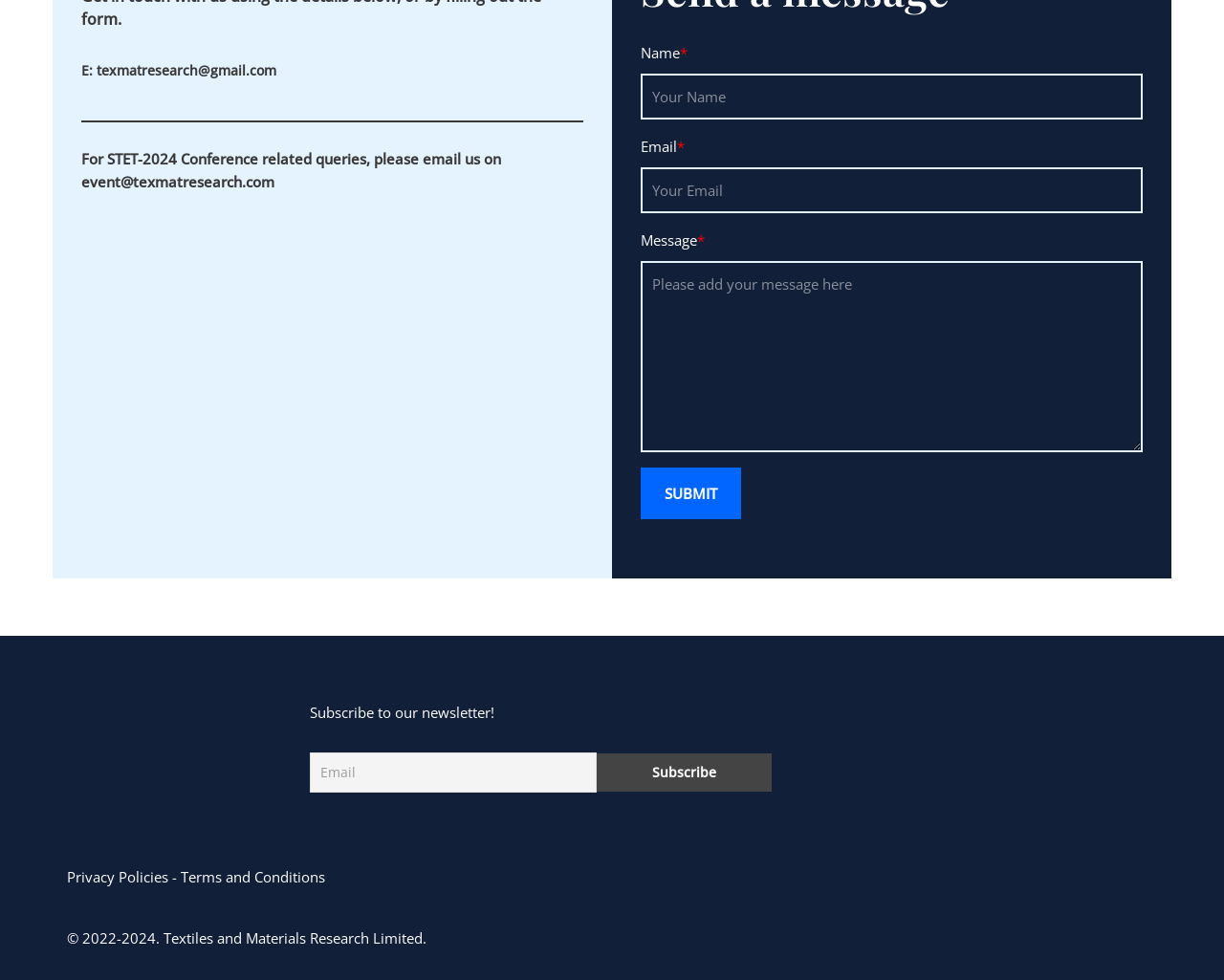Please specify the bounding box coordinates in the format (top-left x, top-left y, bottom-right x, bottom-right y), with all values as floating point numbers between 0 and 1. Identify the bounding box of the UI element described by: SUBMIT

[0.523, 0.477, 0.605, 0.529]